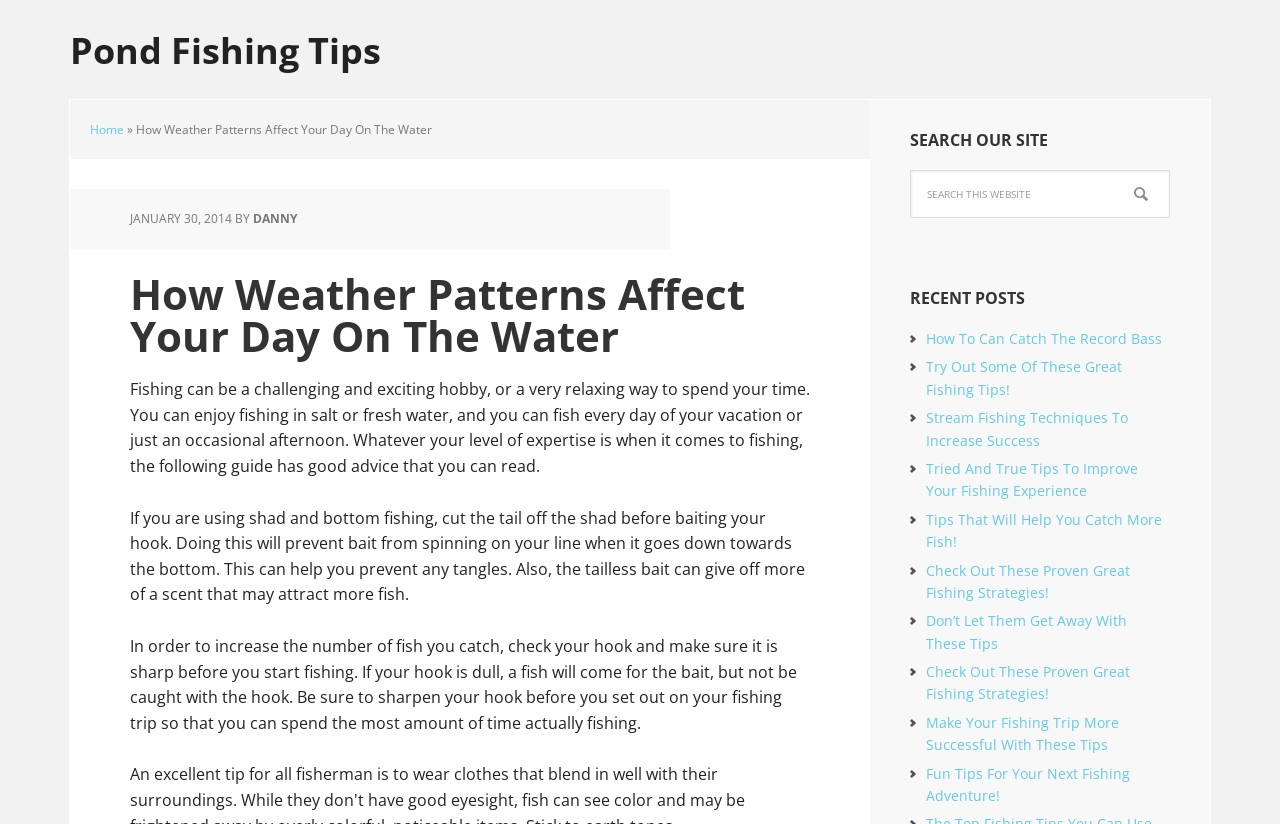What is the function of the search box?
Refer to the image and provide a concise answer in one word or phrase.

Search the website